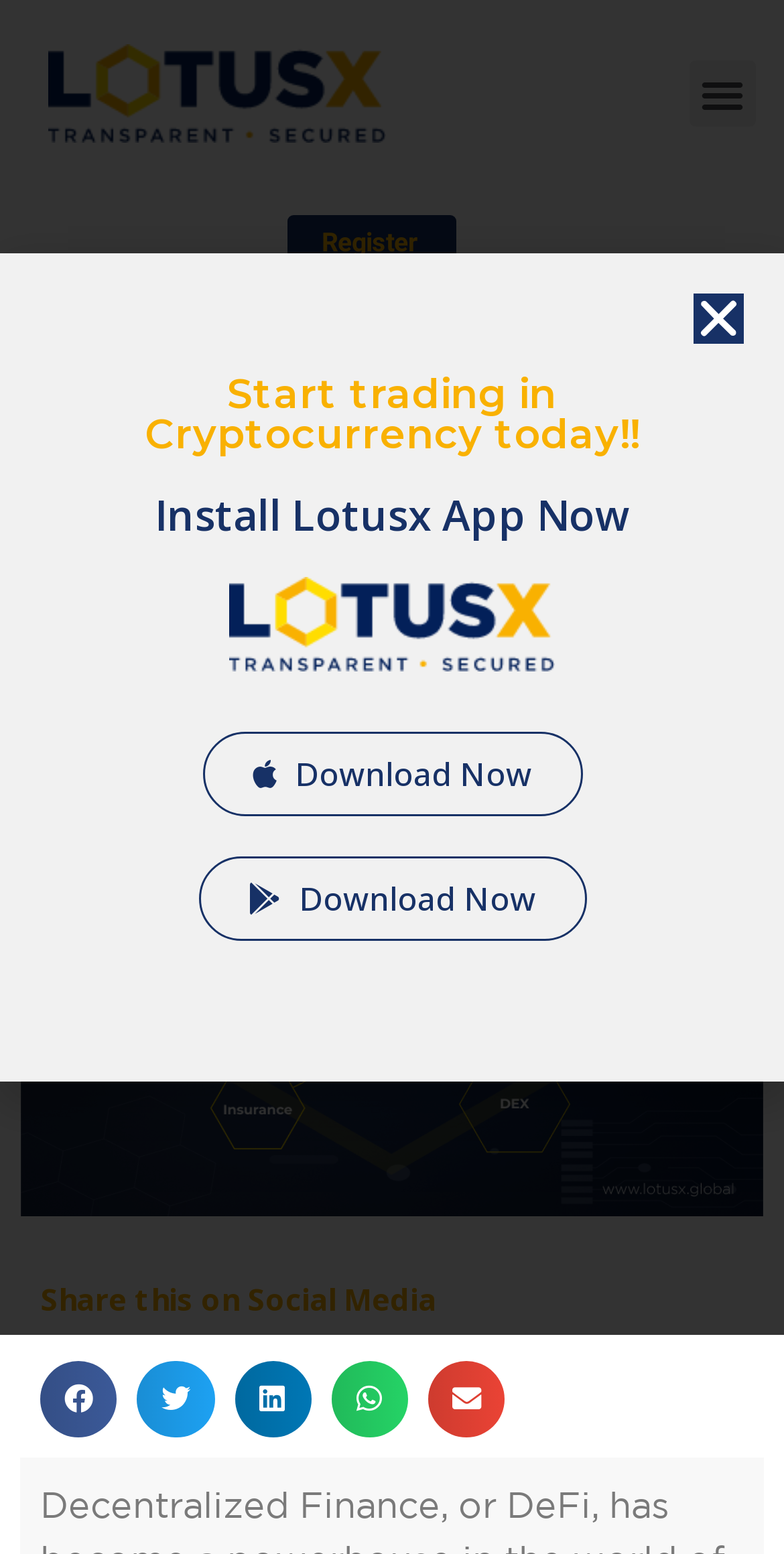Indicate the bounding box coordinates of the element that must be clicked to execute the instruction: "Close the popup". The coordinates should be given as four float numbers between 0 and 1, i.e., [left, top, right, bottom].

[0.885, 0.189, 0.949, 0.221]